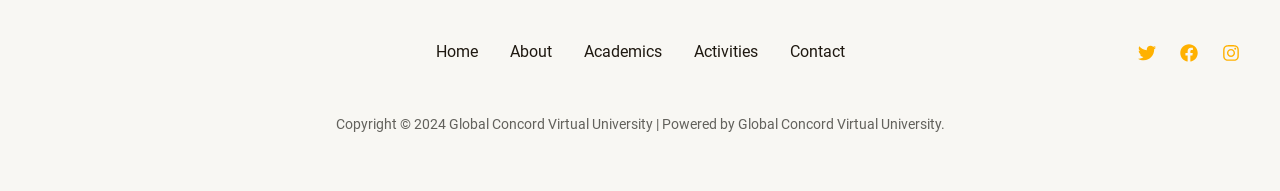What is the position of the 'About' link? Observe the screenshot and provide a one-word or short phrase answer.

Second